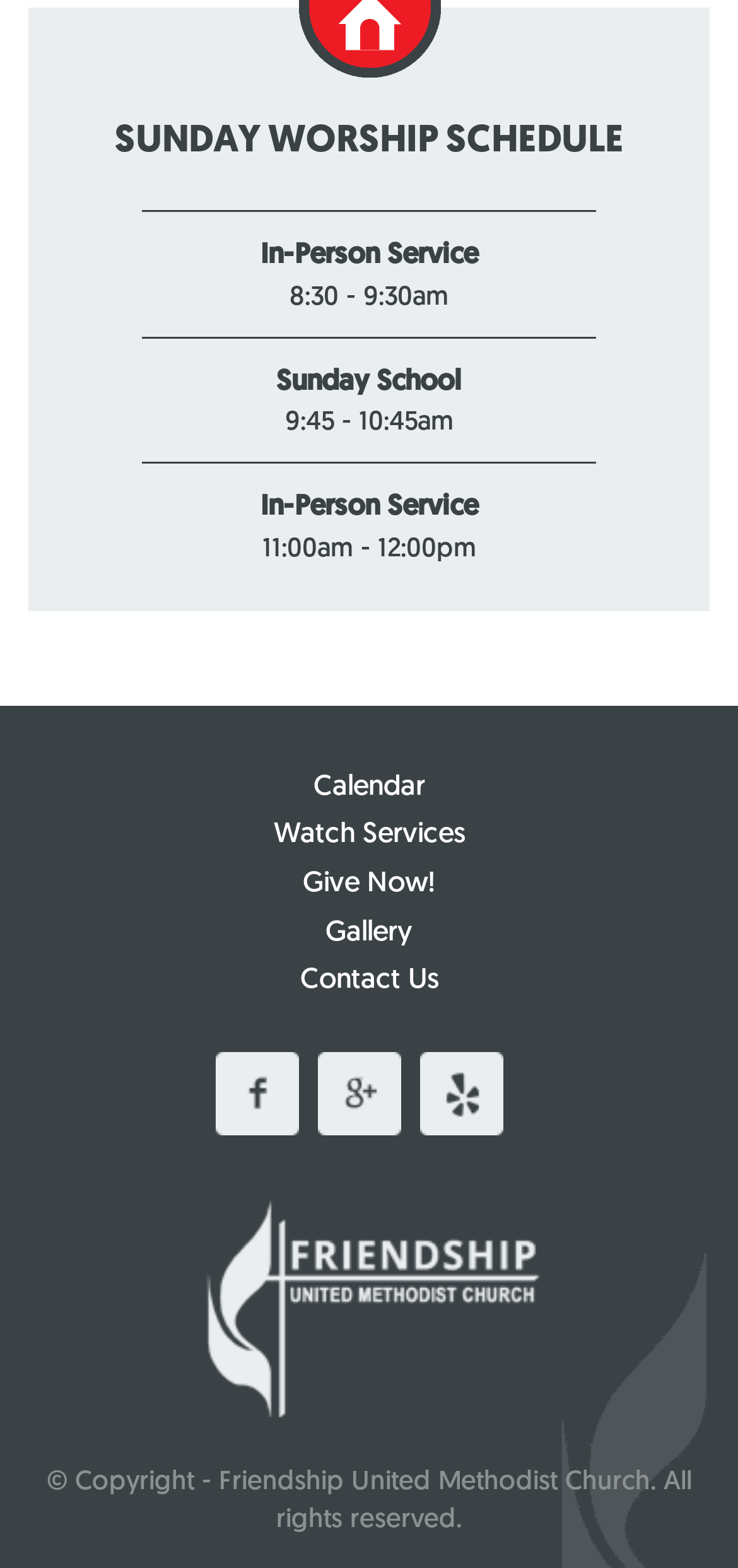Consider the image and give a detailed and elaborate answer to the question: 
What is the schedule for in-person services?

I found the schedule by looking at the static text elements under the 'SUNDAY WORSHIP SCHEDULE' heading. The in-person service times are listed as '8:30 - 9:30am' and '11:00am - 12:00pm'.